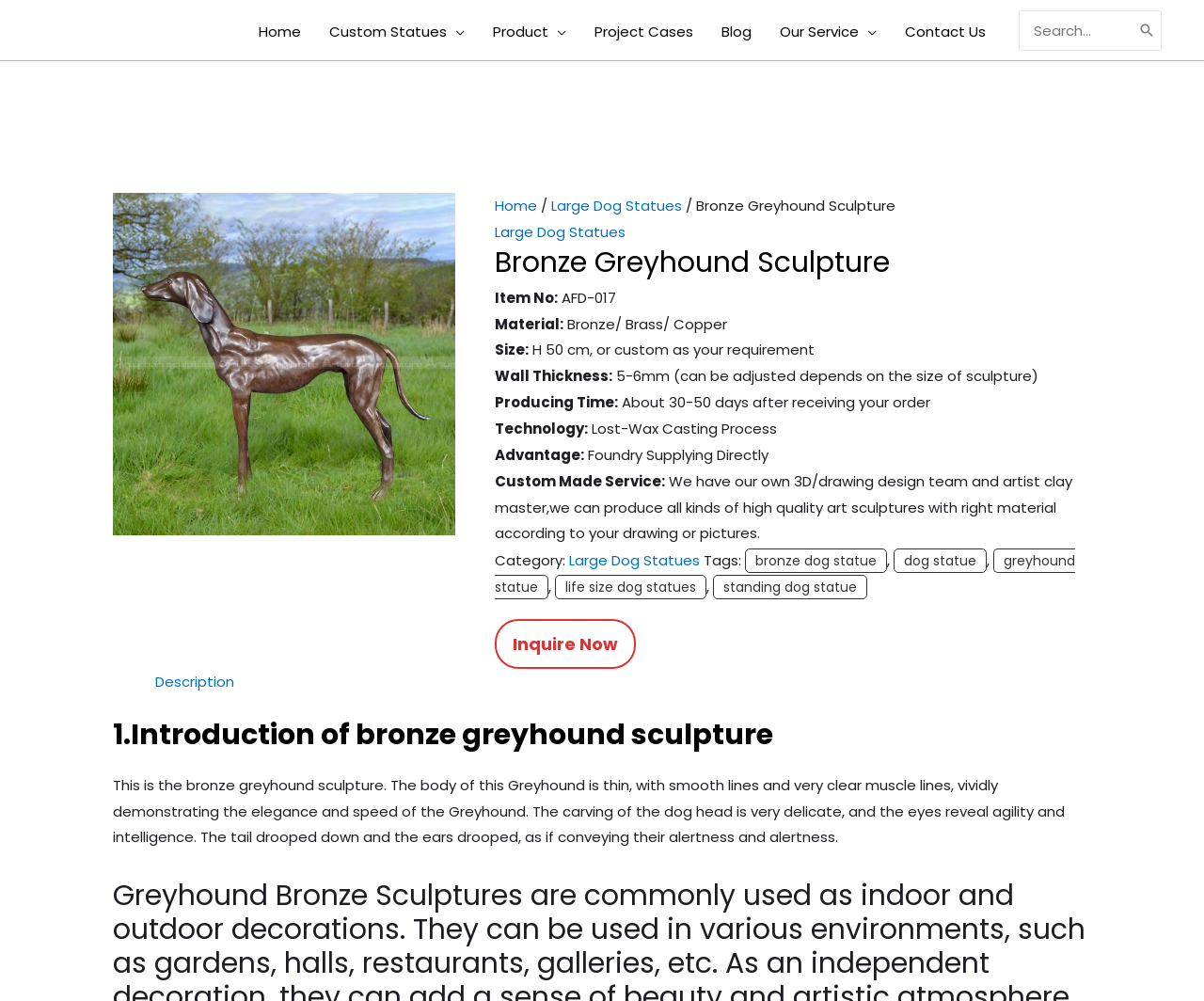Bounding box coordinates are given in the format (top-left x, top-left y, bottom-right x, bottom-right y). All values should be floating point numbers between 0 and 1. Provide the bounding box coordinate for the UI element described as: parent_node: Product aria-label="Menu Toggle"

[0.455, 0.018, 0.47, 0.046]